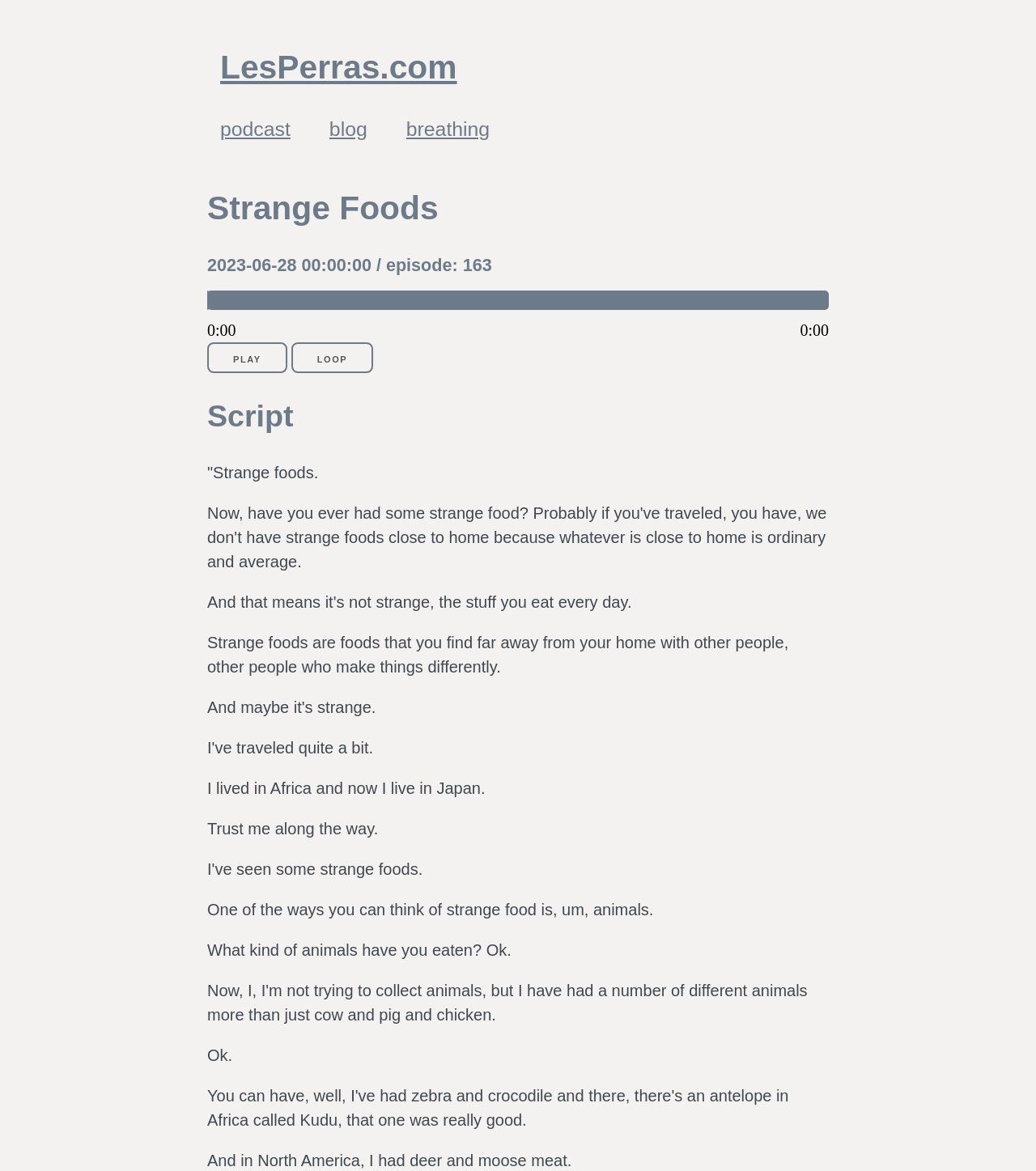What is the speaker's attitude towards trying new foods?
Refer to the image and give a detailed response to the question.

The speaker says 'Trust me along the way' in the podcast episode, indicating that they are encouraging listeners to be open-minded and trust their experience with trying new and strange foods.